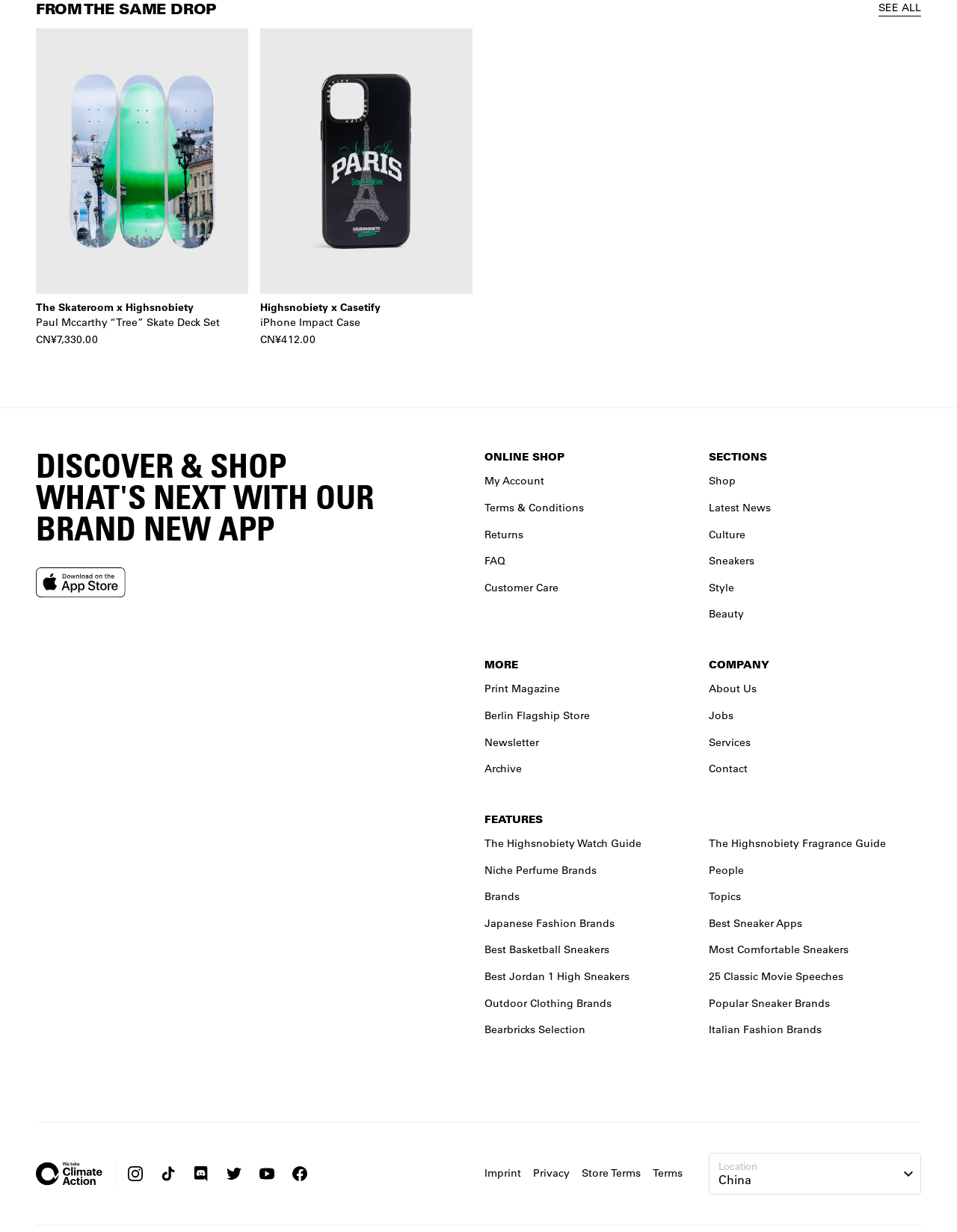Specify the bounding box coordinates of the area that needs to be clicked to achieve the following instruction: "View product details of The Skateroom x Highsnobiety Paul Mccarthy “Tree” Skate Deck Set".

[0.038, 0.023, 0.259, 0.292]